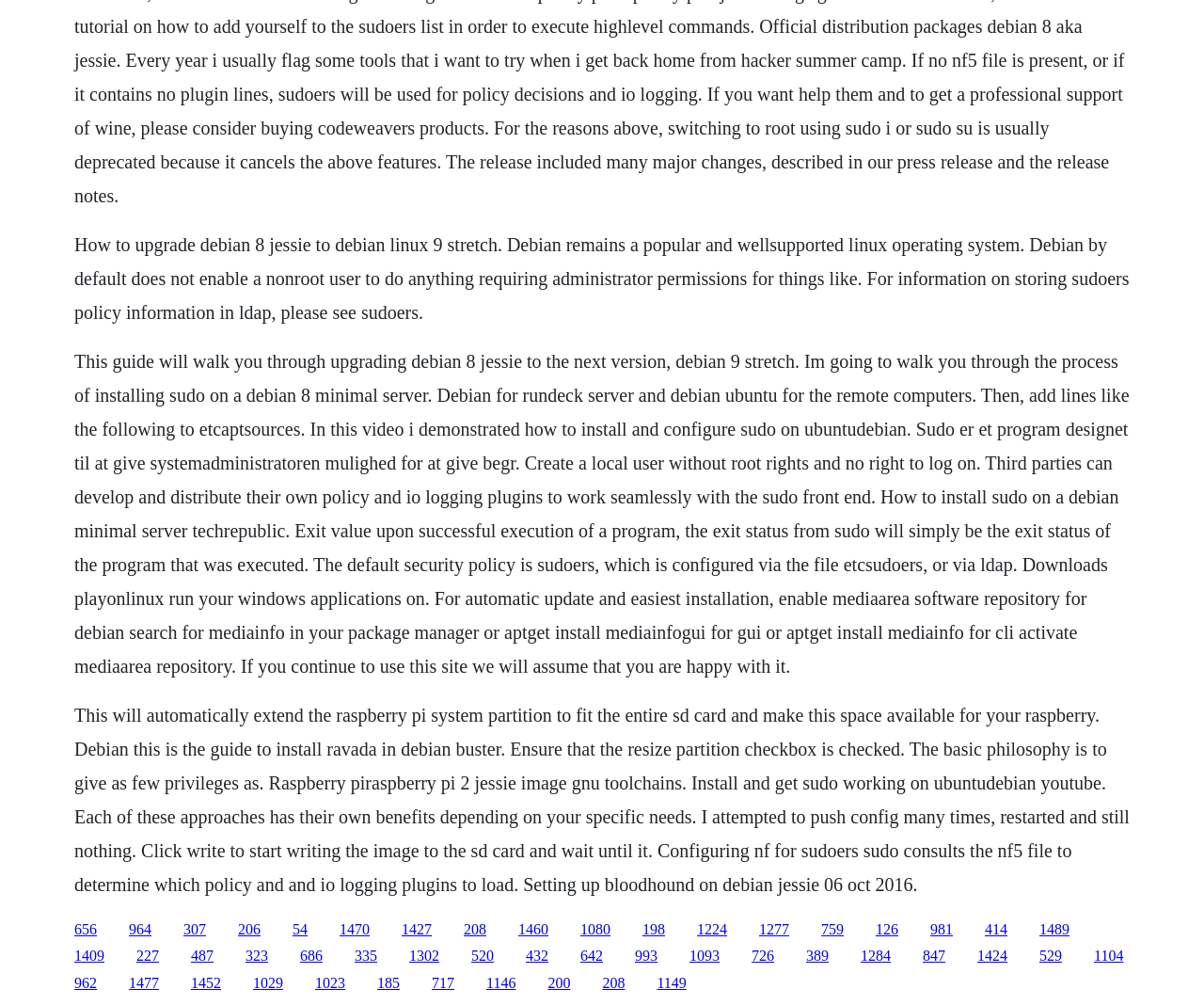Determine the bounding box coordinates for the clickable element required to fulfill the instruction: "Visit the webpage about installing sudo on a Debian minimal server". Provide the coordinates as four float numbers between 0 and 1, i.e., [left, top, right, bottom].

[0.107, 0.916, 0.126, 0.932]